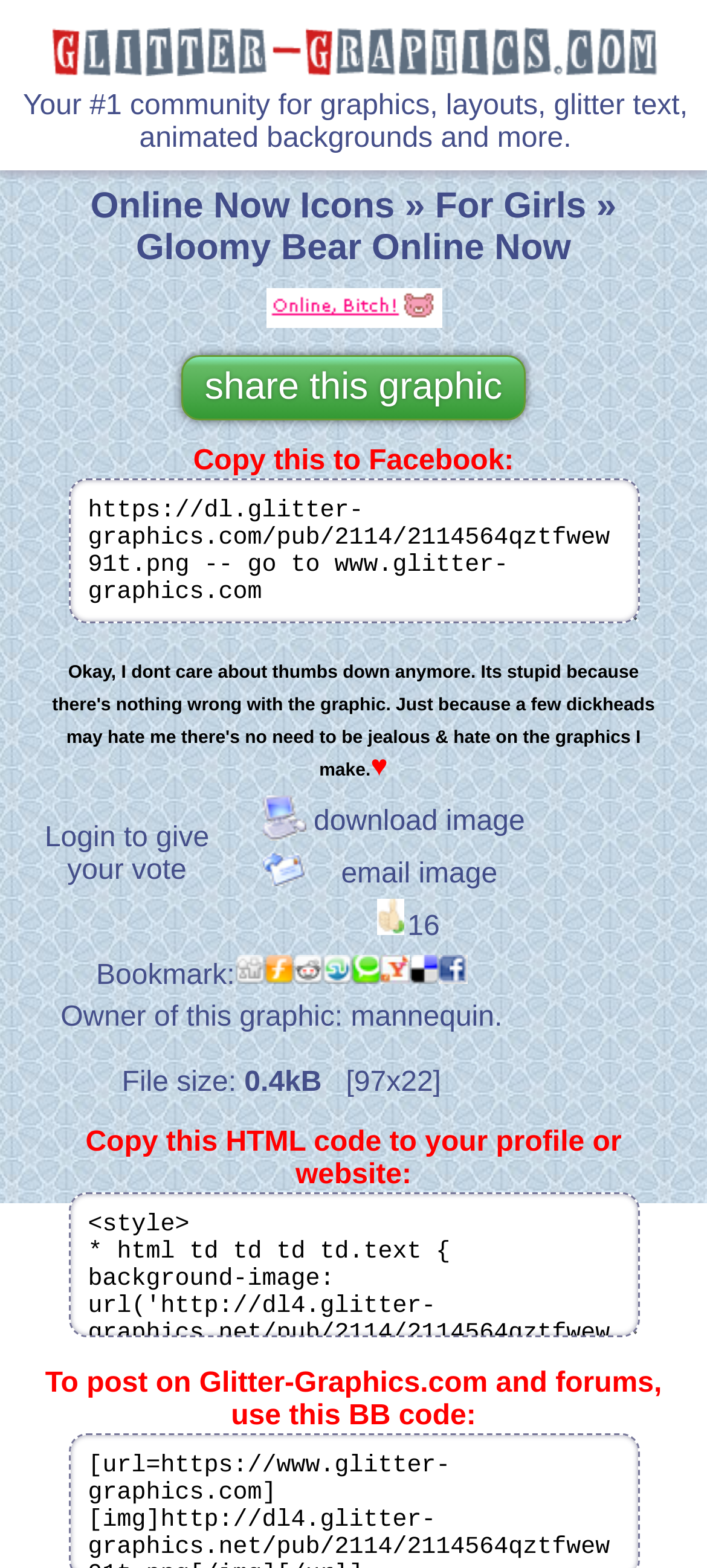Identify and generate the primary title of the webpage.

Online Now Icons » For Girls » Gloomy Bear Online Now